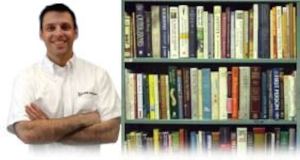What is beside the man?
Use the information from the image to give a detailed answer to the question.

The image features a bookshelf filled with a variety of books, which is placed beside the man, indicating a collection of knowledge and expertise in a specific field, possibly related to SCADA systems.